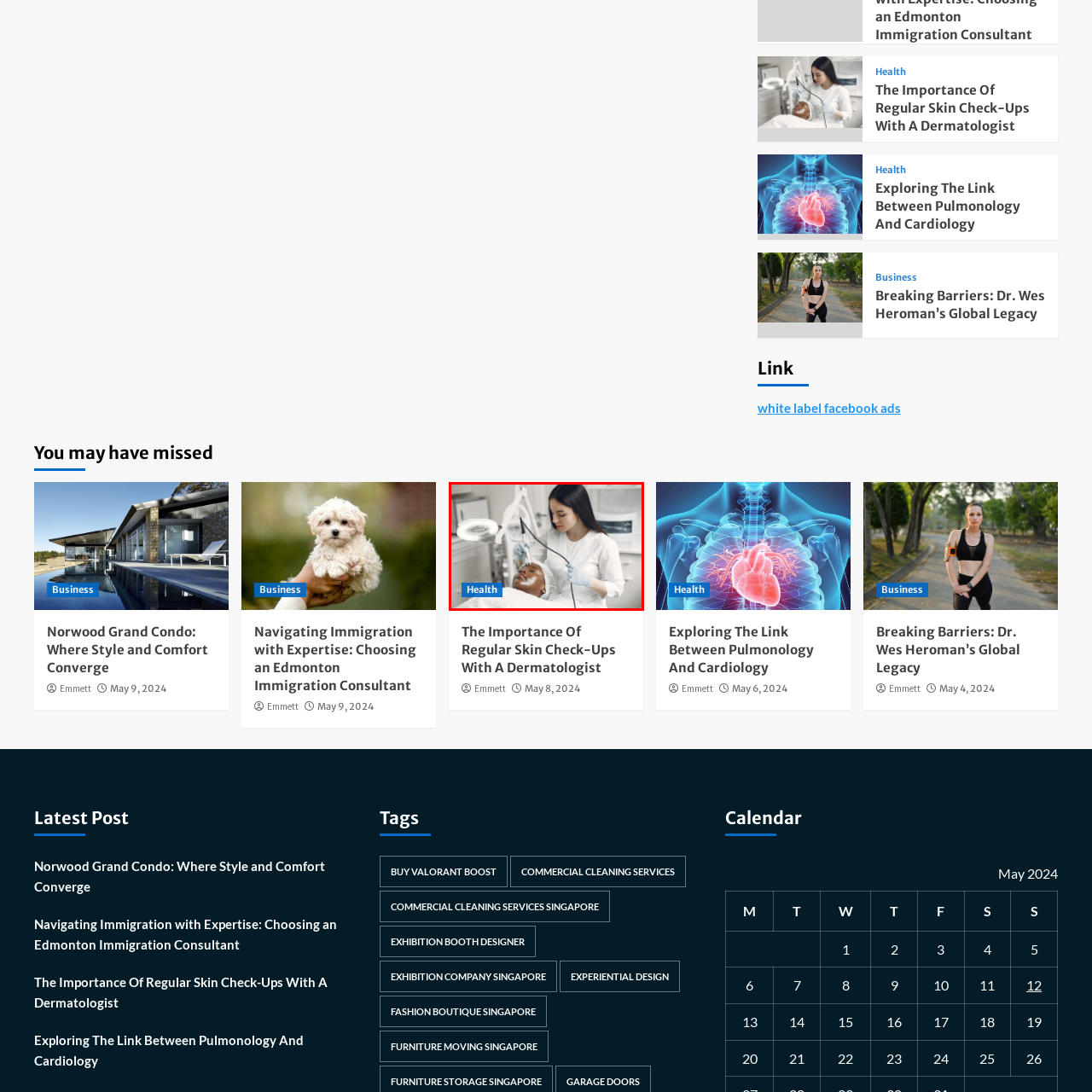What type of lighting is used in the room?
Observe the image inside the red-bordered box and offer a detailed answer based on the visual details you find.

The room is equipped with bright, clinical lighting, which is essential in a medical setting to provide optimal visibility for the clinician to perform the treatment accurately and efficiently.